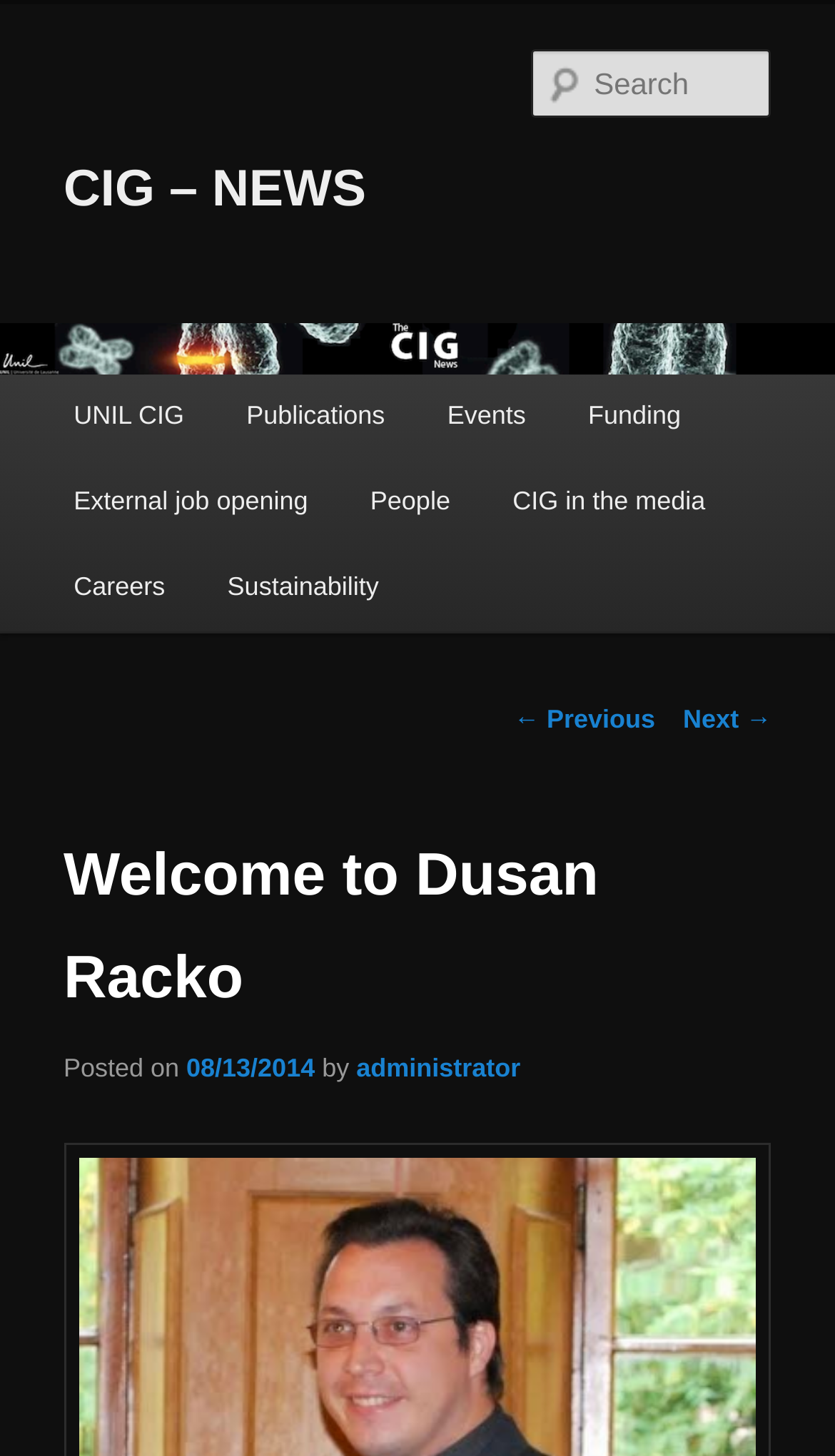How many navigation links are there?
Give a comprehensive and detailed explanation for the question.

The navigation links can be found under the heading 'Post navigation'. There are 2 link elements: '← Previous' and 'Next →'.